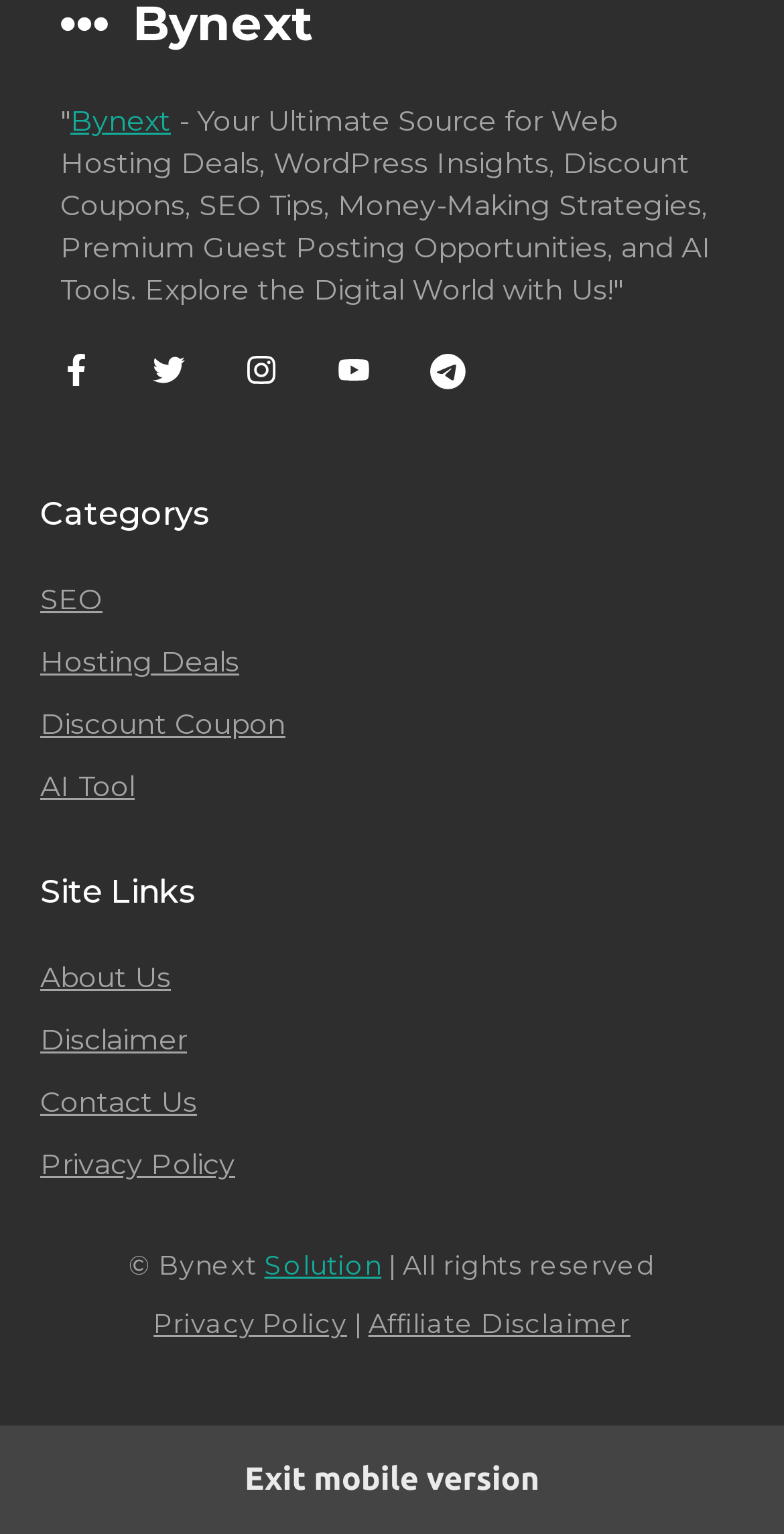Kindly respond to the following question with a single word or a brief phrase: 
What categories are available on the website?

SEO, Hosting Deals, Discount Coupon, AI Tool